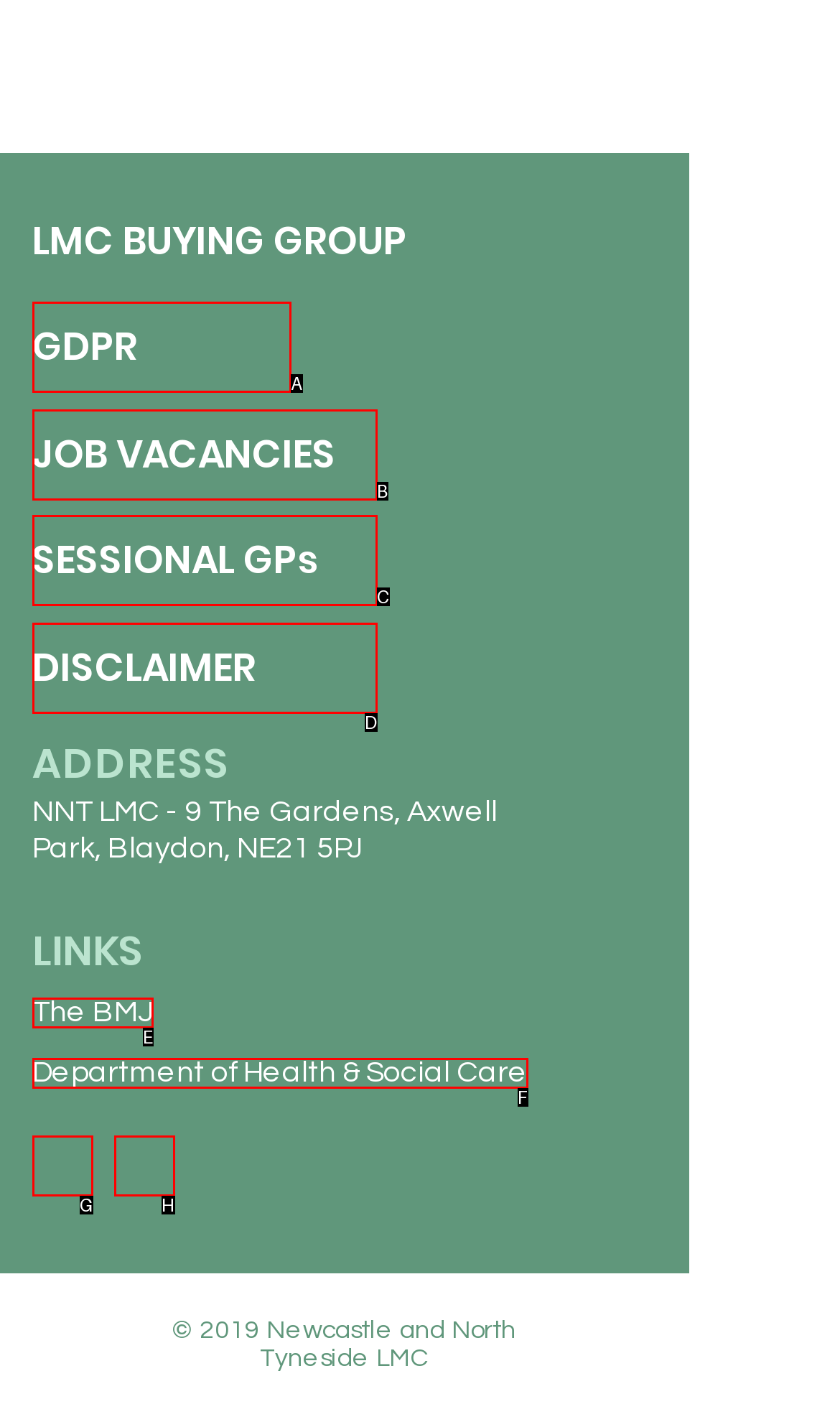Given the element description: JOB VACANCIES, choose the HTML element that aligns with it. Indicate your choice with the corresponding letter.

B